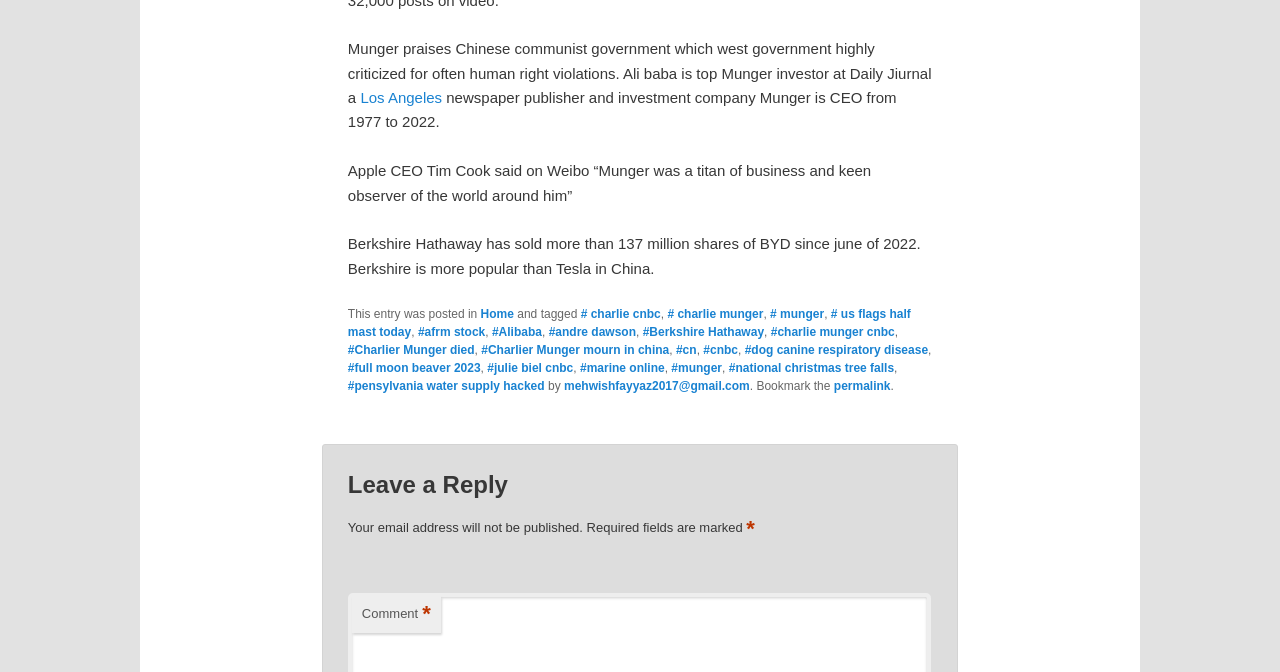Please provide a one-word or phrase answer to the question: 
How many shares of BYD did Berkshire Hathaway sell?

137 million